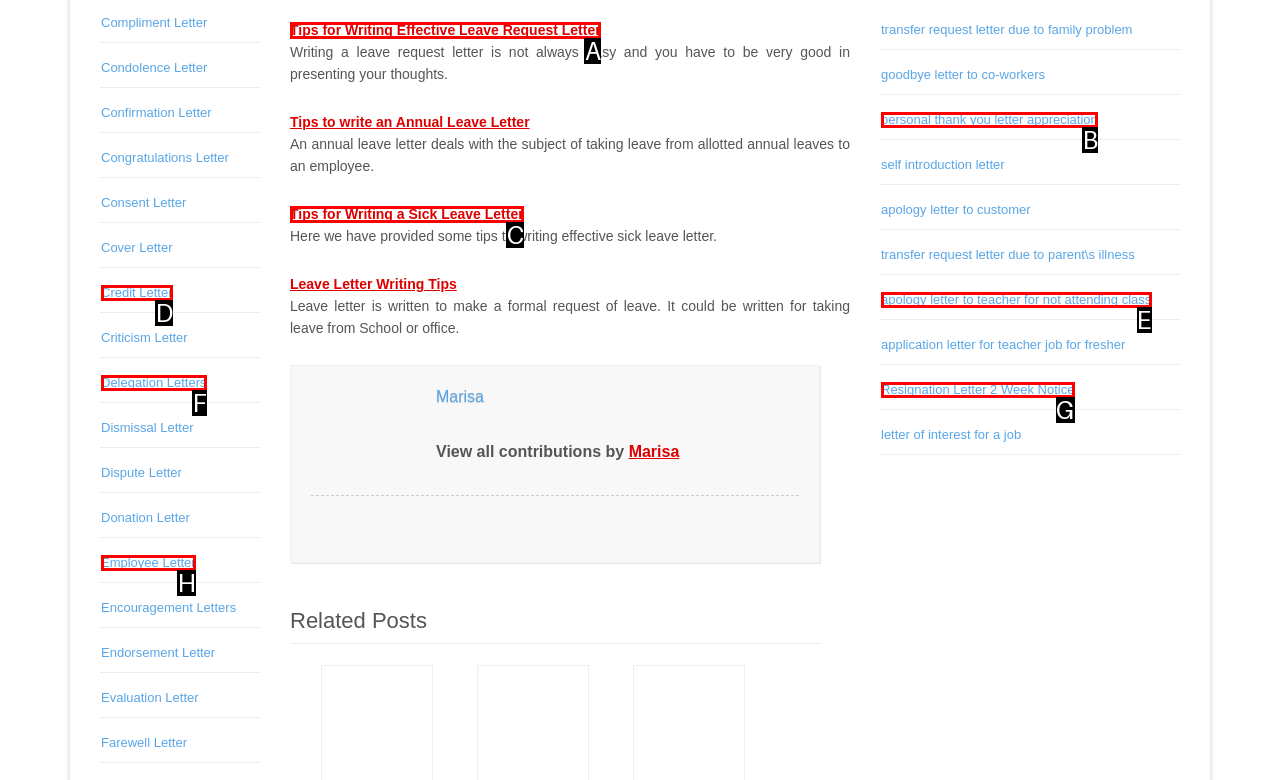From the provided choices, determine which option matches the description: Resignation Letter 2 Week Notice. Respond with the letter of the correct choice directly.

G